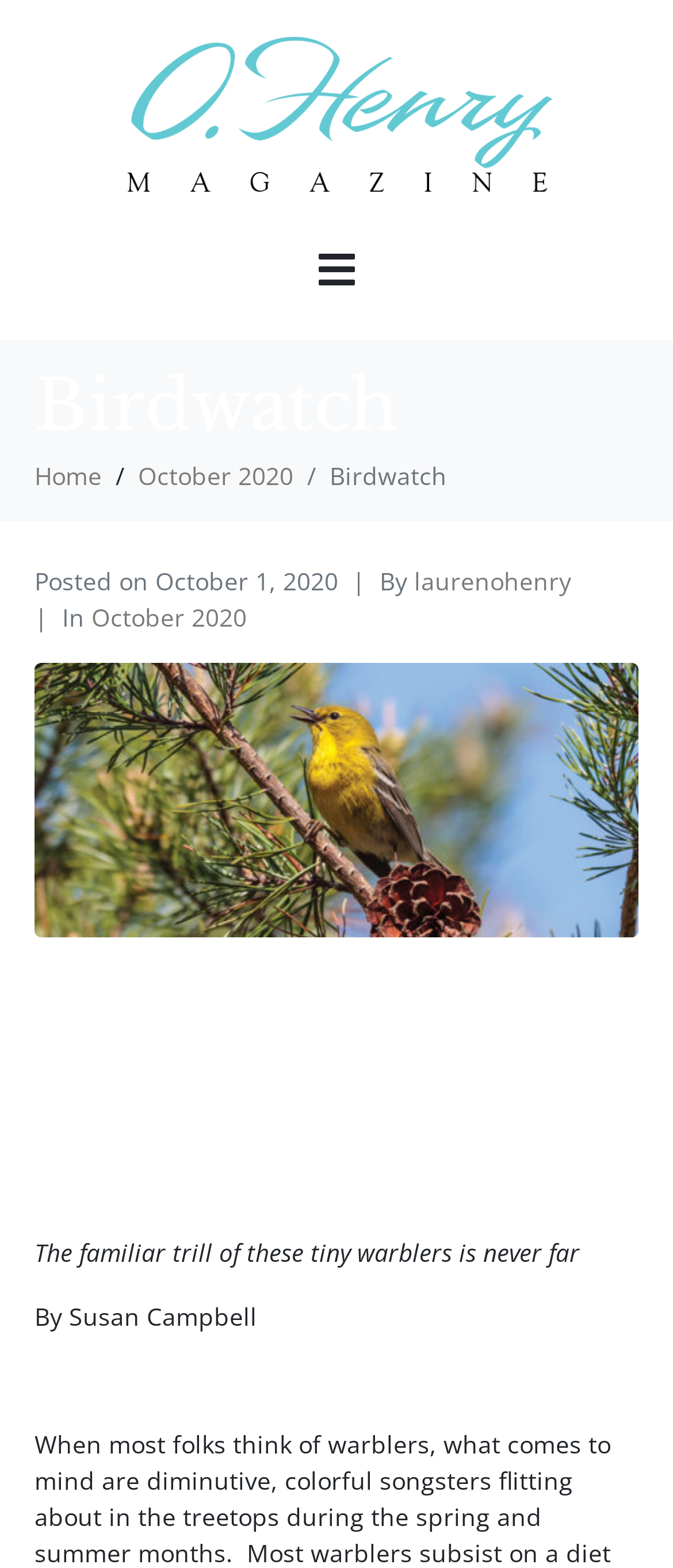Who wrote the article?
Kindly offer a comprehensive and detailed response to the question.

The author of the article can be found in the text 'By Susan Campbell' which is located below the title 'Pine Dwellers'.